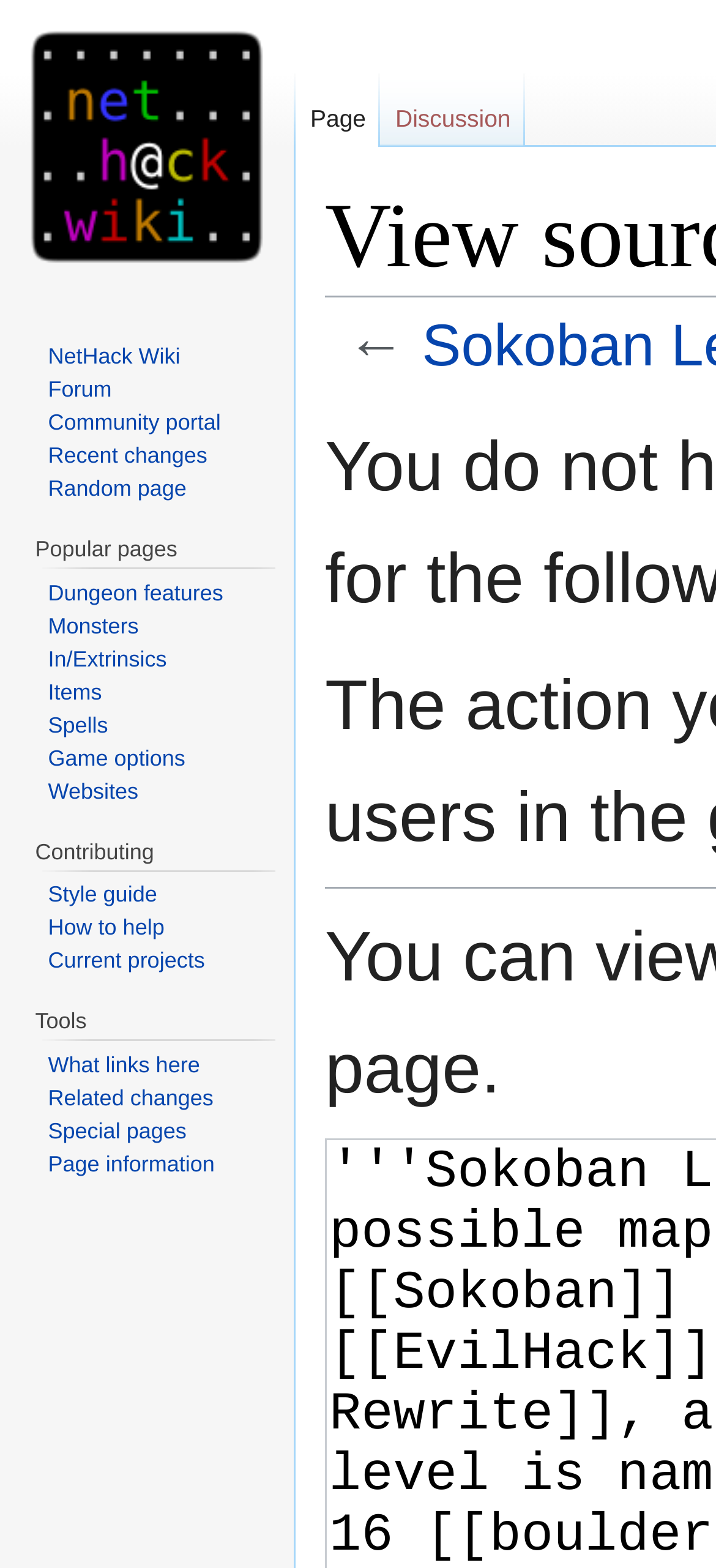With reference to the image, please provide a detailed answer to the following question: What is the shortcut key for 'Recent changes'?

I found the answer by looking at the 'Navigation' section, where the 'Recent changes' link has a key shortcut of Alt+r.